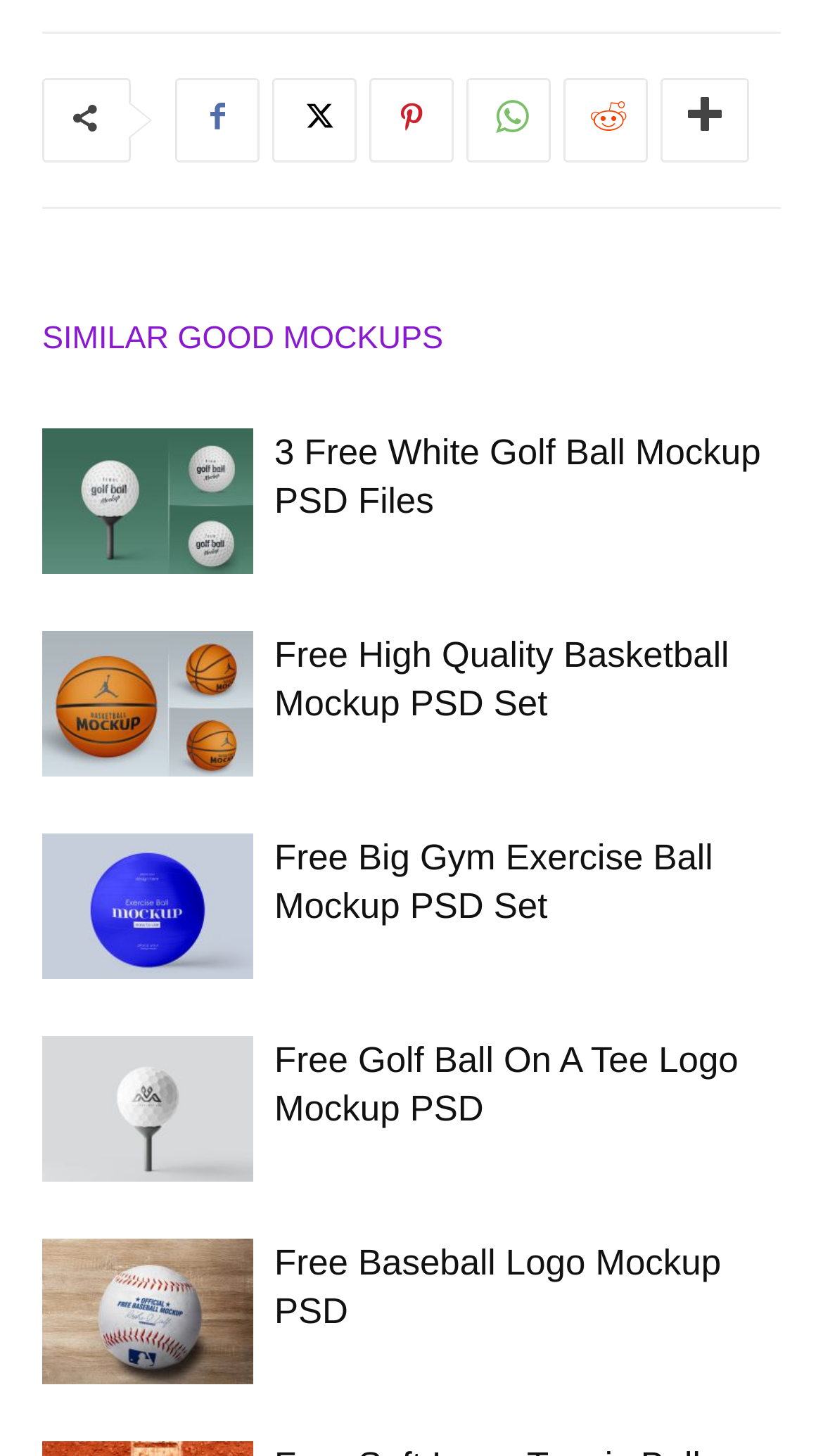Use the details in the image to answer the question thoroughly: 
Are the mockup files free to download?

The webpage suggests that the mockup files are free to download, as the links and headings use phrases such as 'Free White Golf Ball Mockup PSD' and 'Free High Quality Basketball Mockup PSD Set'.